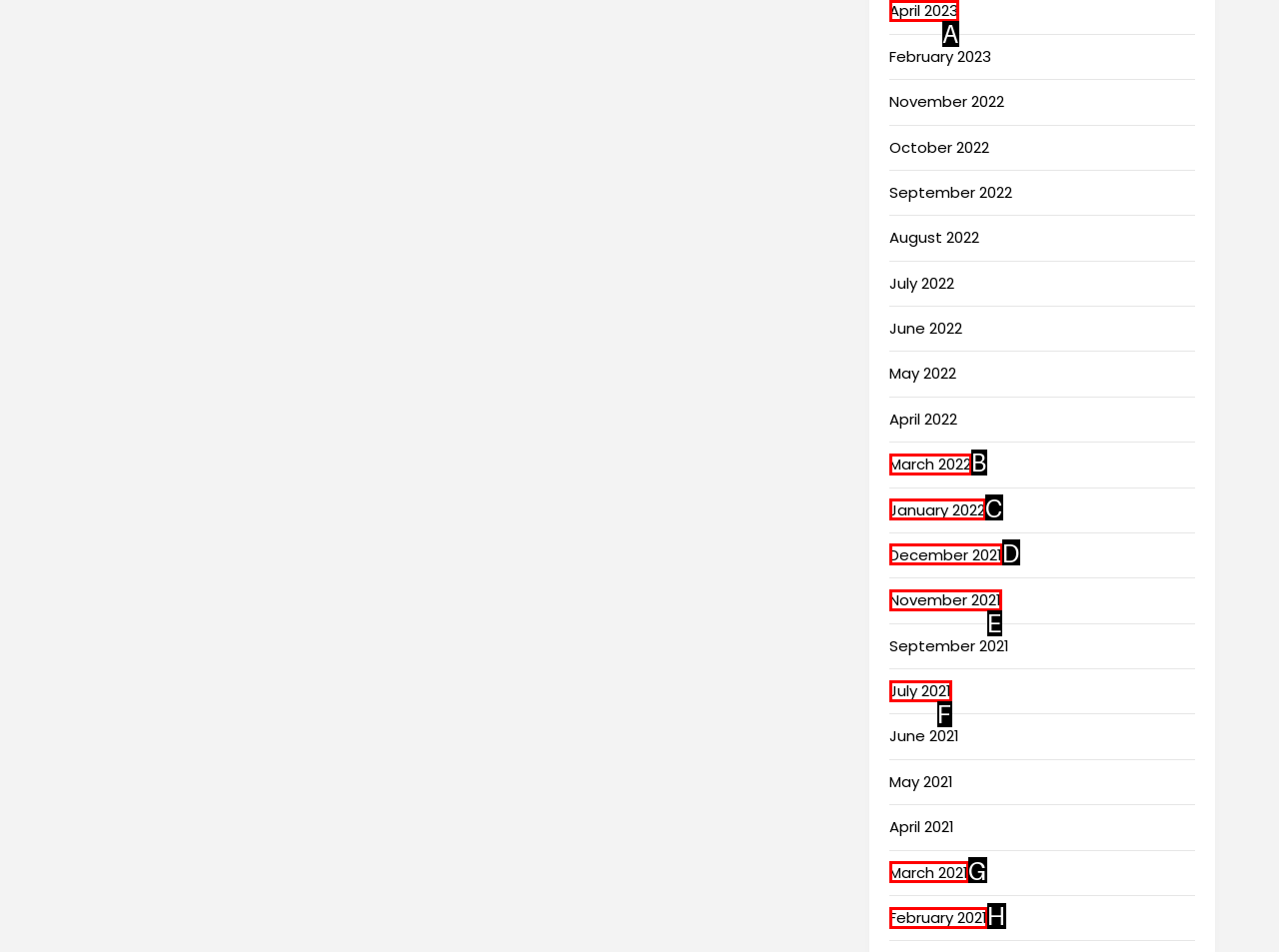Select the letter of the UI element you need to click on to fulfill this task: Go to the home page. Write down the letter only.

None